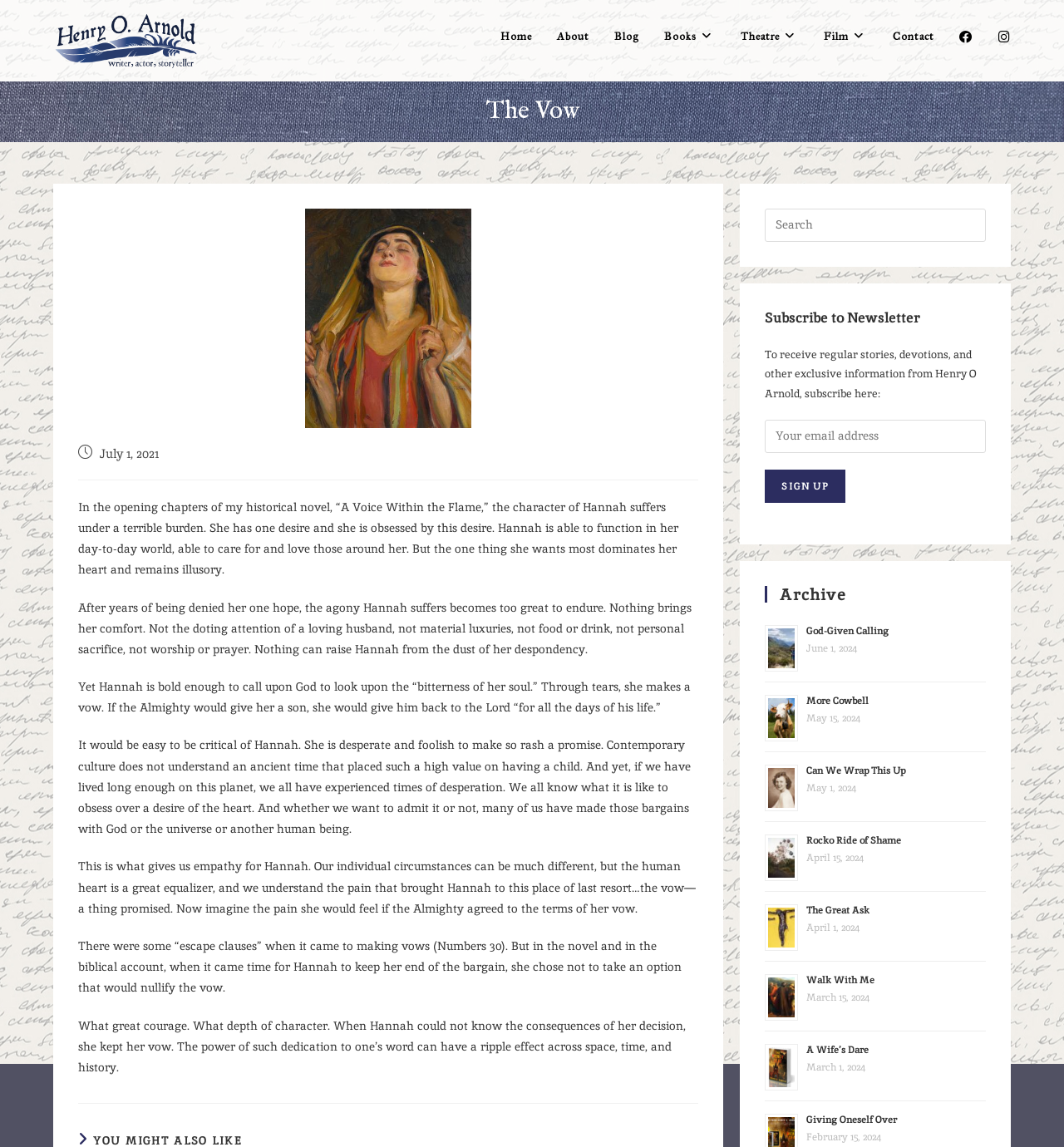Identify the bounding box of the UI component described as: "Can We Wrap This Up".

[0.758, 0.666, 0.851, 0.678]